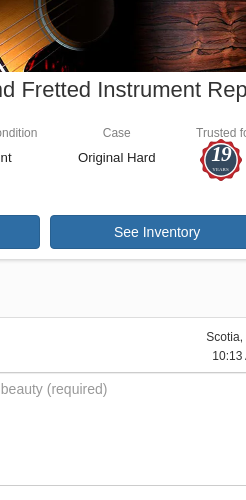Answer the question below with a single word or a brief phrase: 
How many years has the business been trusted?

19 years